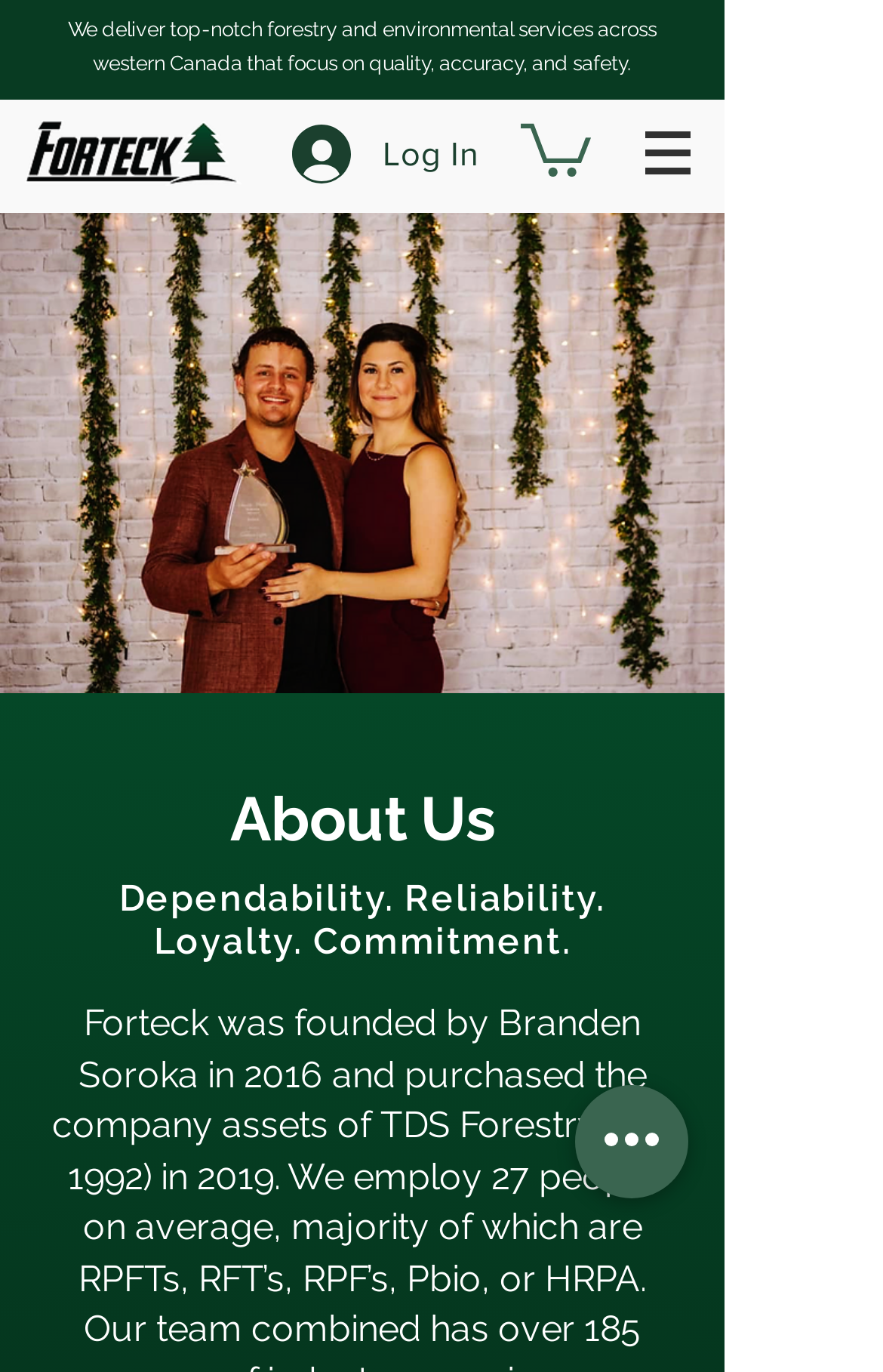Respond to the following question with a brief word or phrase:
What is the theme of the company's values?

Dependability, Reliability, Loyalty, Commitment